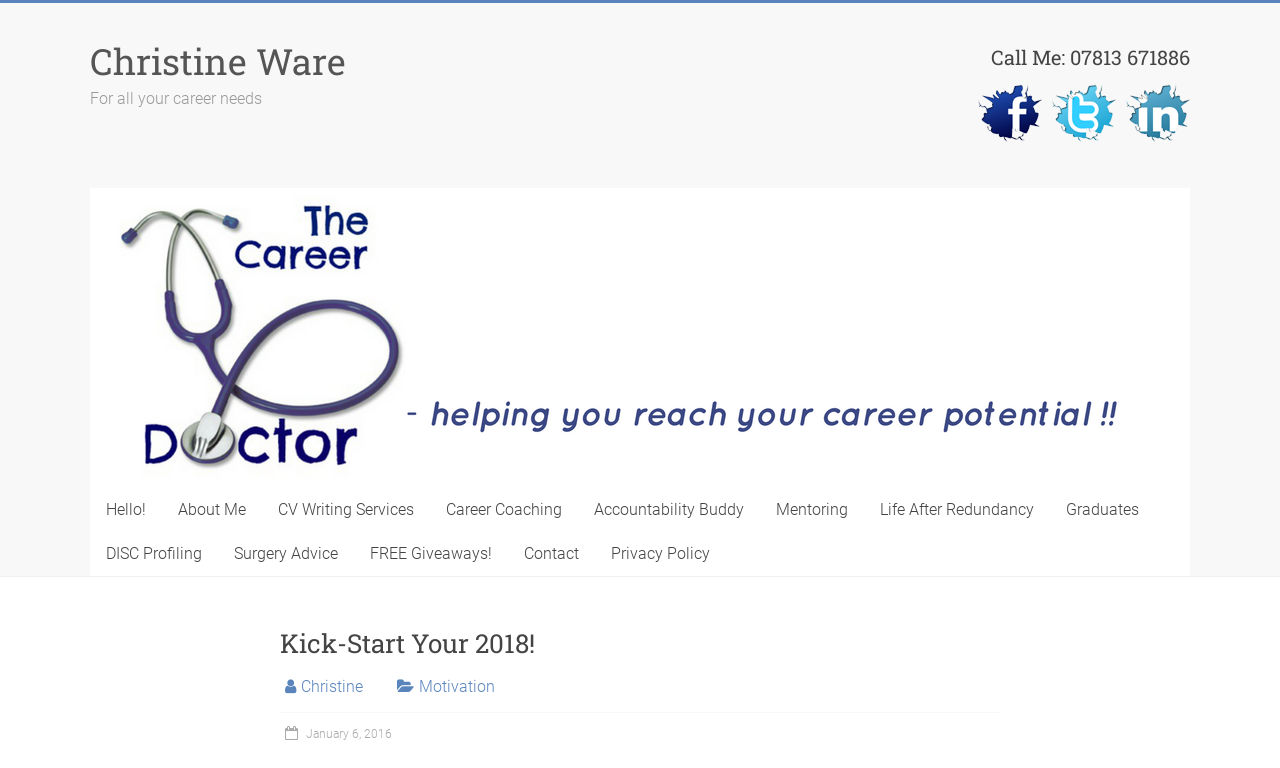What is the topic of the latest article or post?
Carefully analyze the image and provide a detailed answer to the question.

The topic of the latest article or post can be determined by examining the link elements at the bottom of the page. One of these elements has the text 'Motivation', which is likely the topic of the latest article or post.